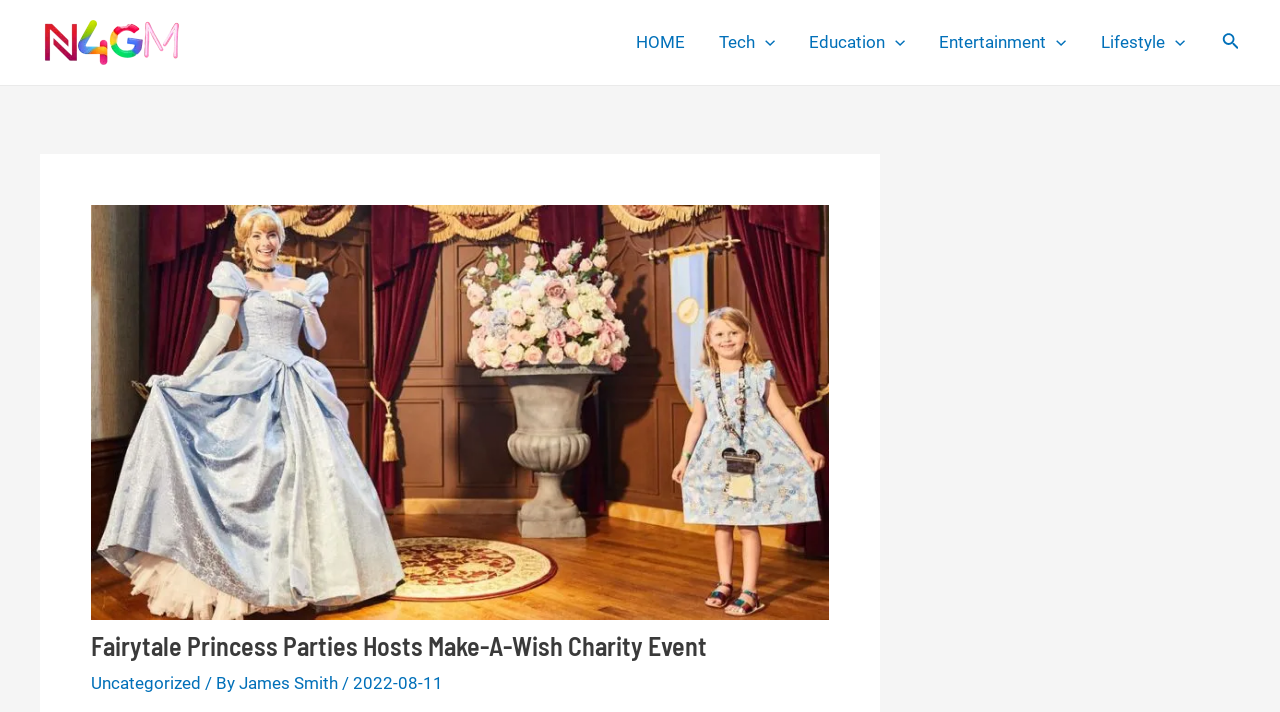Please predict the bounding box coordinates (top-left x, top-left y, bottom-right x, bottom-right y) for the UI element in the screenshot that fits the description: Lifestyle

[0.847, 0.025, 0.939, 0.095]